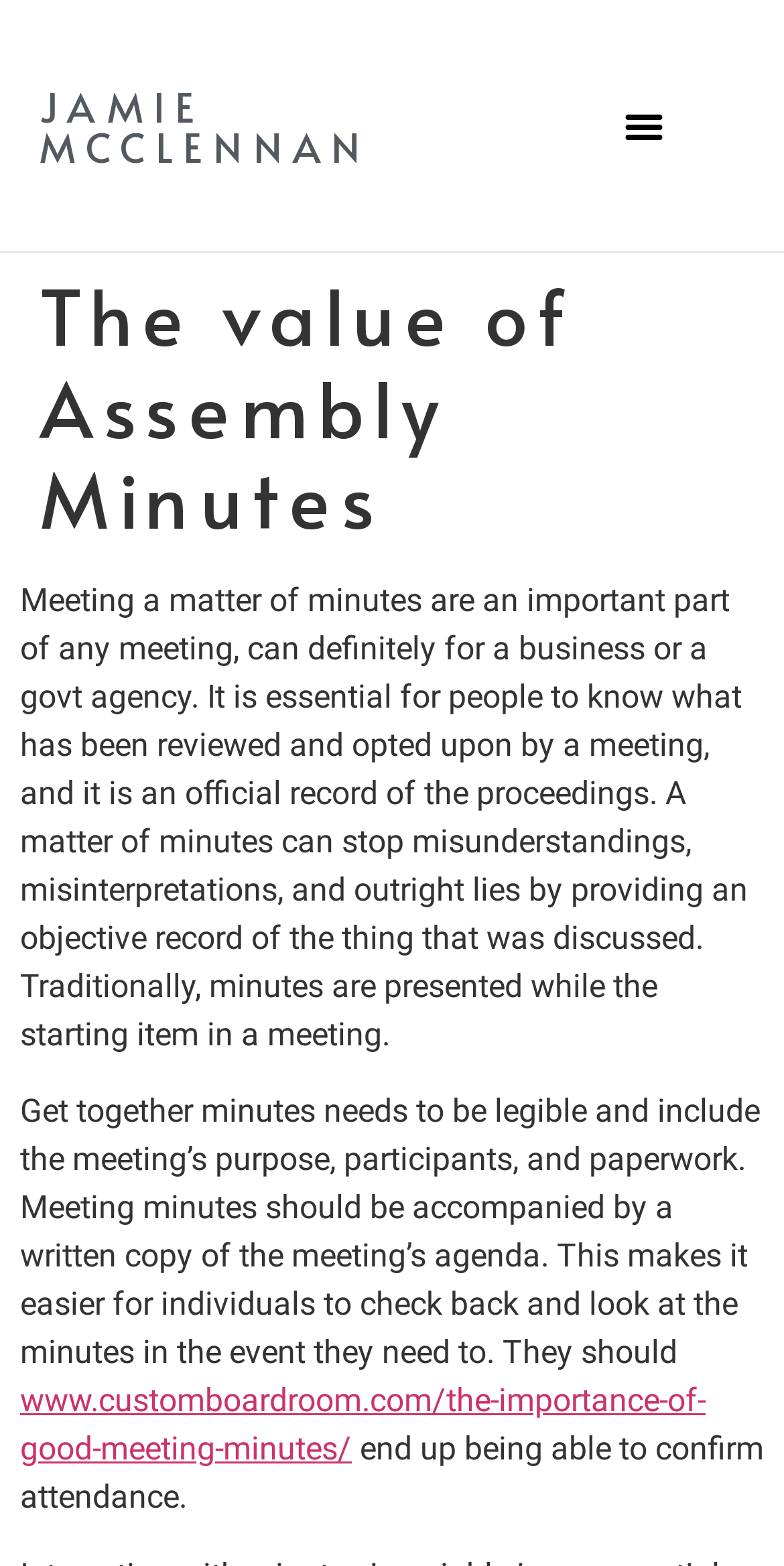What is the benefit of having a written copy of the meeting's agenda?
Please ensure your answer to the question is detailed and covers all necessary aspects.

The webpage mentions that having a written copy of the meeting's agenda makes it easier for individuals to check back and look at the minutes in the event they need to.